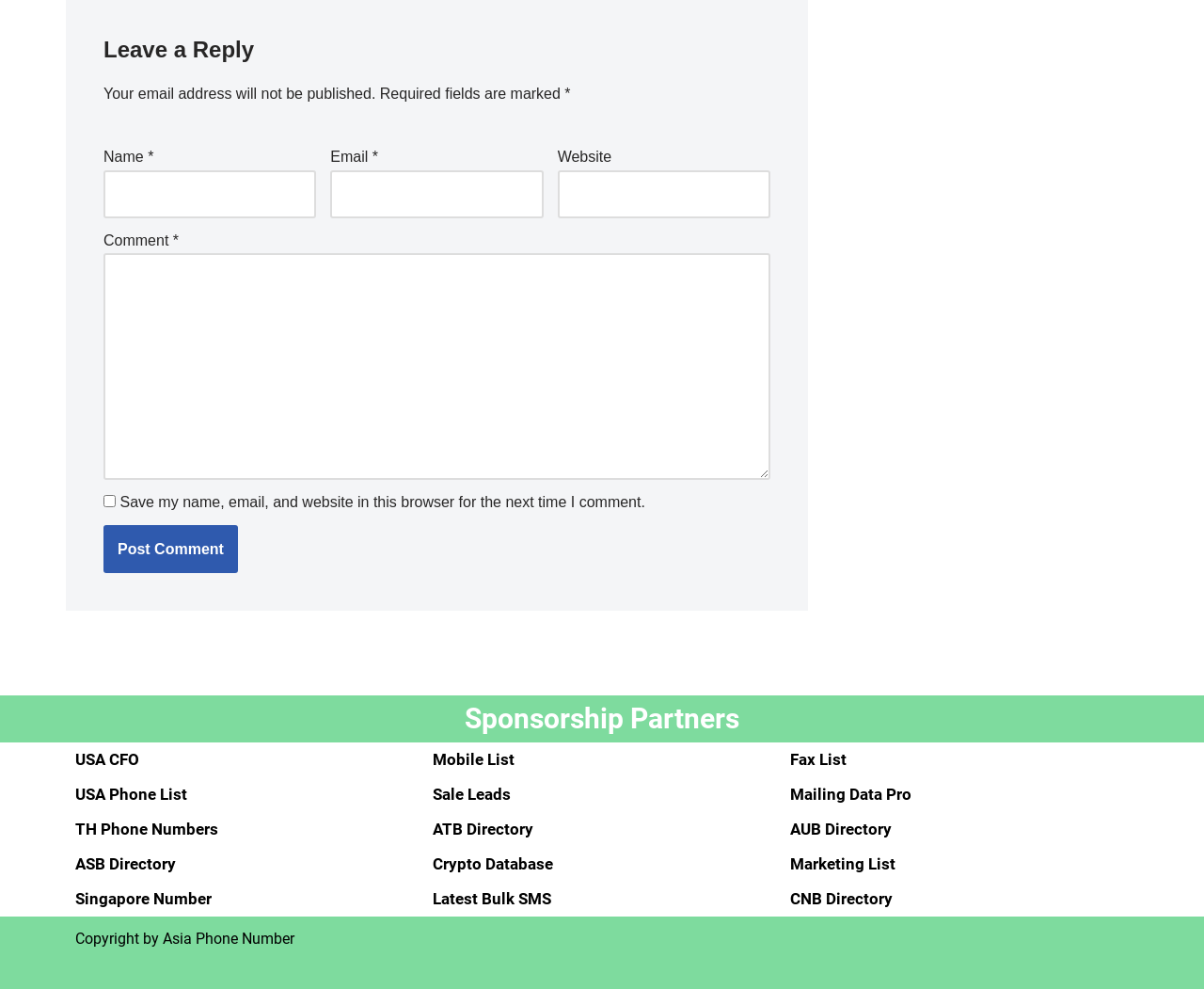Specify the bounding box coordinates (top-left x, top-left y, bottom-right x, bottom-right y) of the UI element in the screenshot that matches this description: parent_node: Name * name="author"

[0.086, 0.172, 0.263, 0.221]